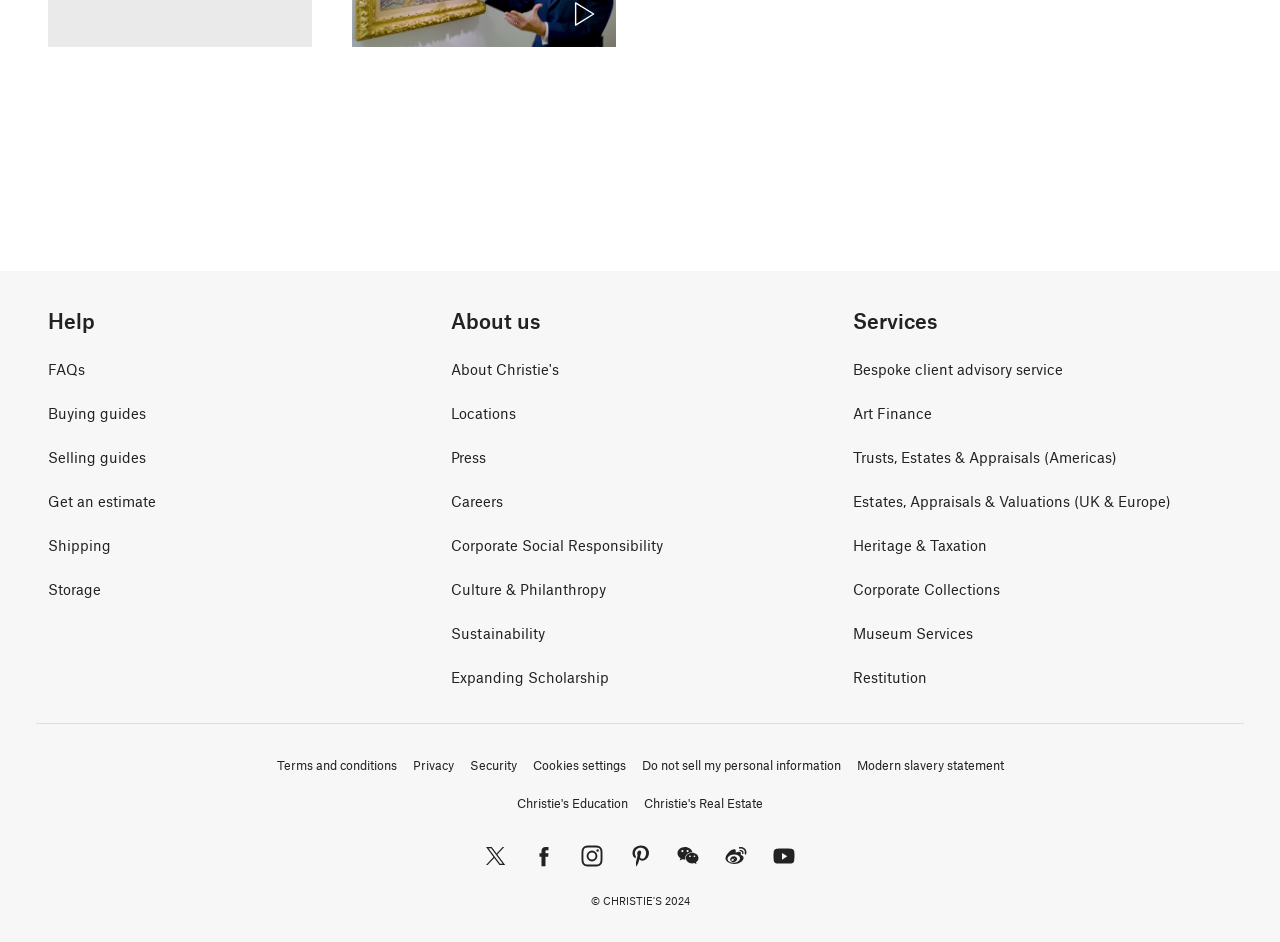Predict the bounding box coordinates of the UI element that matches this description: "Shipping". The coordinates should be in the format [left, top, right, bottom] with each value between 0 and 1.

[0.038, 0.569, 0.087, 0.588]